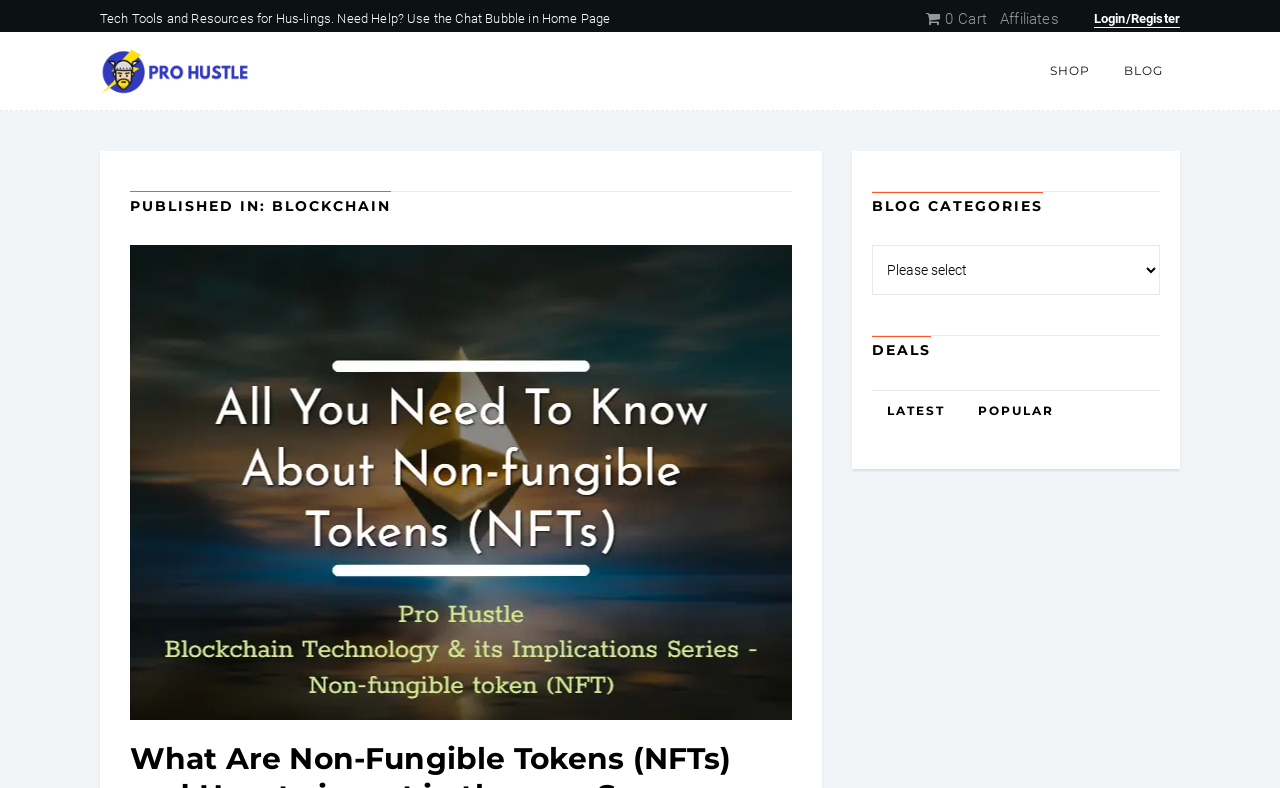What is the category of blog posts?
Kindly offer a comprehensive and detailed response to the question.

I found the answer by looking at the link 'BLOCKCHAIN' which is a sub-element of 'PUBLISHED IN:' and is likely a category of blog posts.